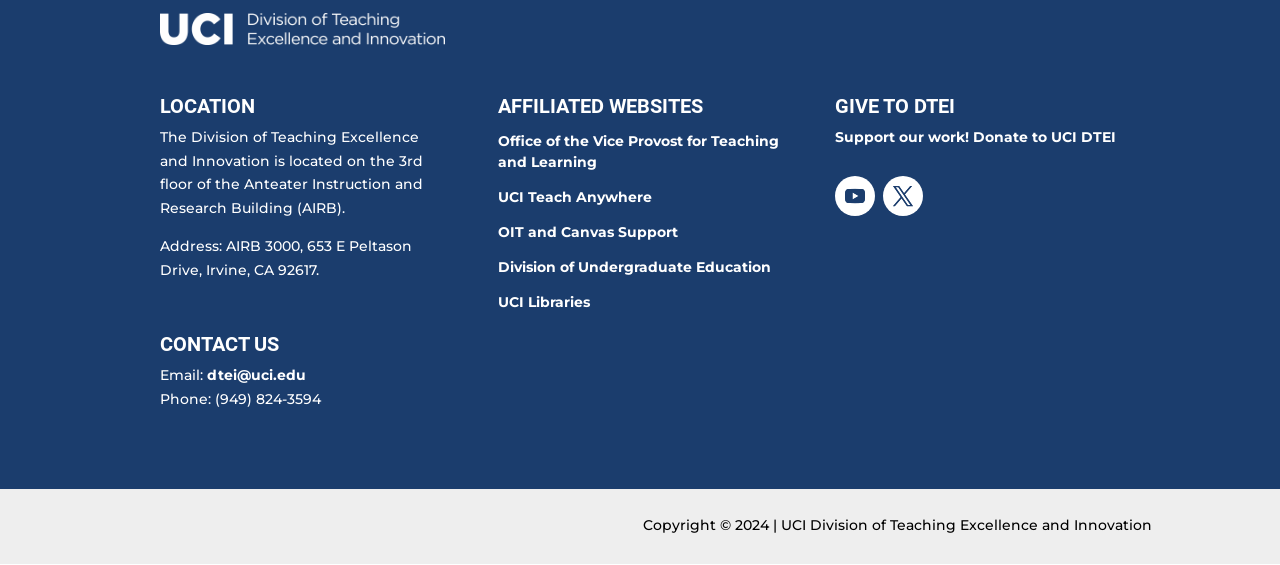Please identify the bounding box coordinates of where to click in order to follow the instruction: "Donate to UCI DTEI".

[0.652, 0.226, 0.872, 0.258]